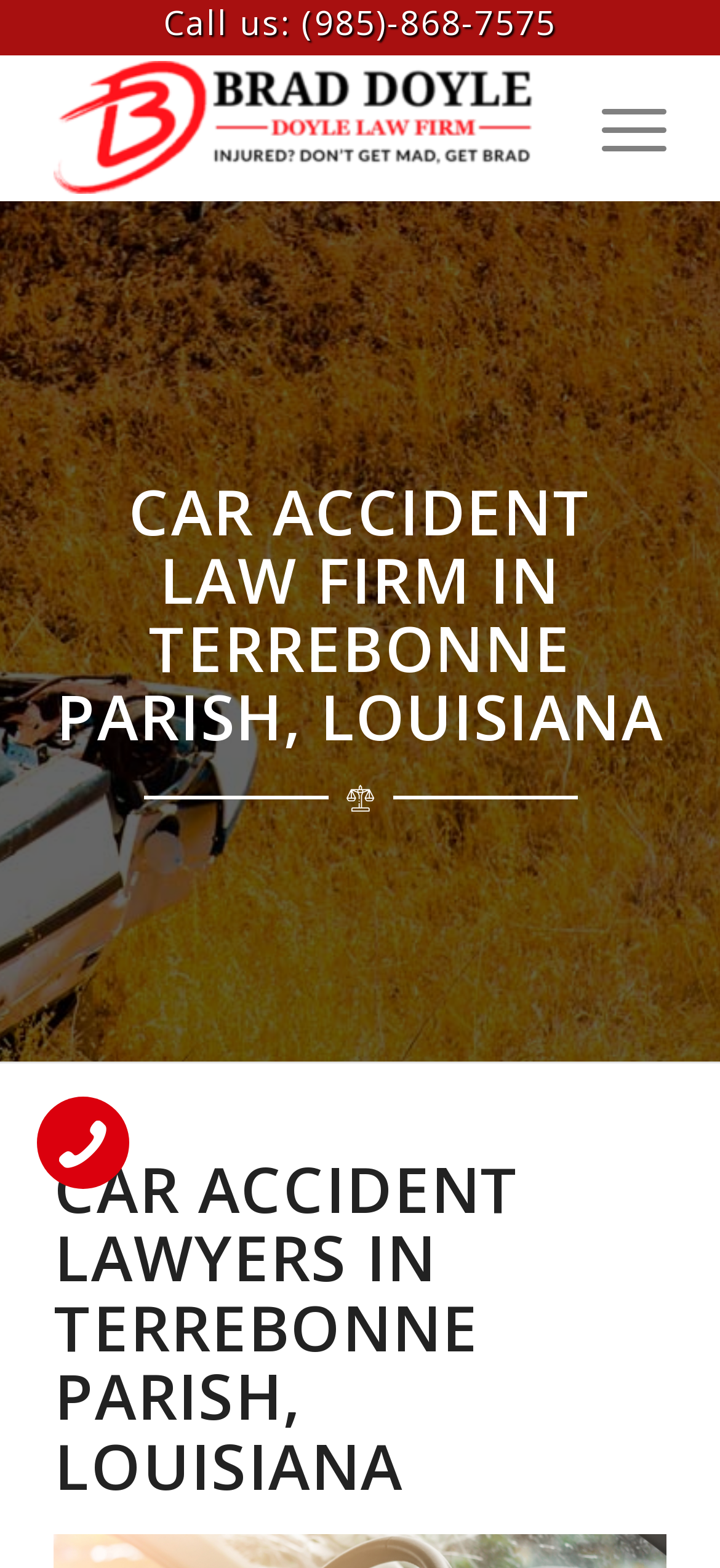Answer the question using only one word or a concise phrase: How many headings are on the page?

2